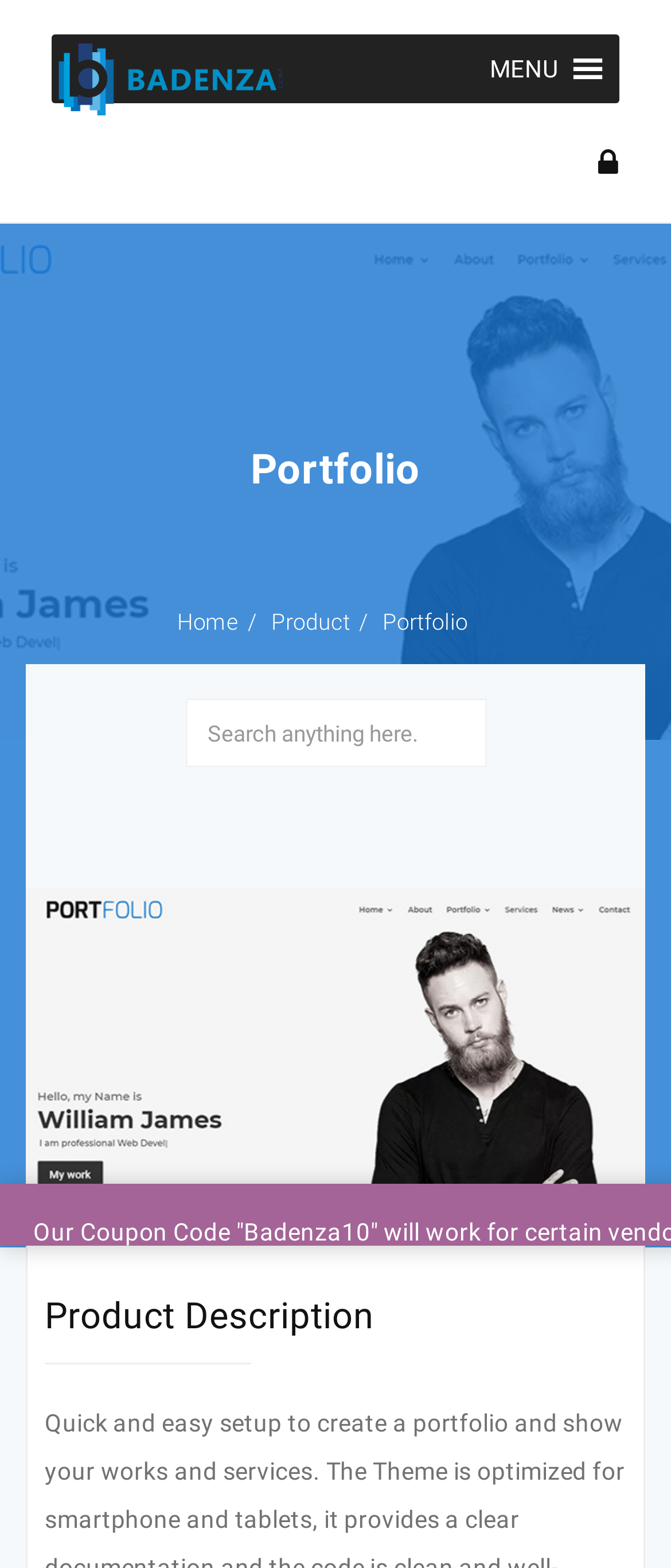Using the webpage screenshot and the element description name="s" placeholder="Search anything here.", determine the bounding box coordinates. Specify the coordinates in the format (top-left x, top-left y, bottom-right x, bottom-right y) with values ranging from 0 to 1.

[0.276, 0.446, 0.724, 0.49]